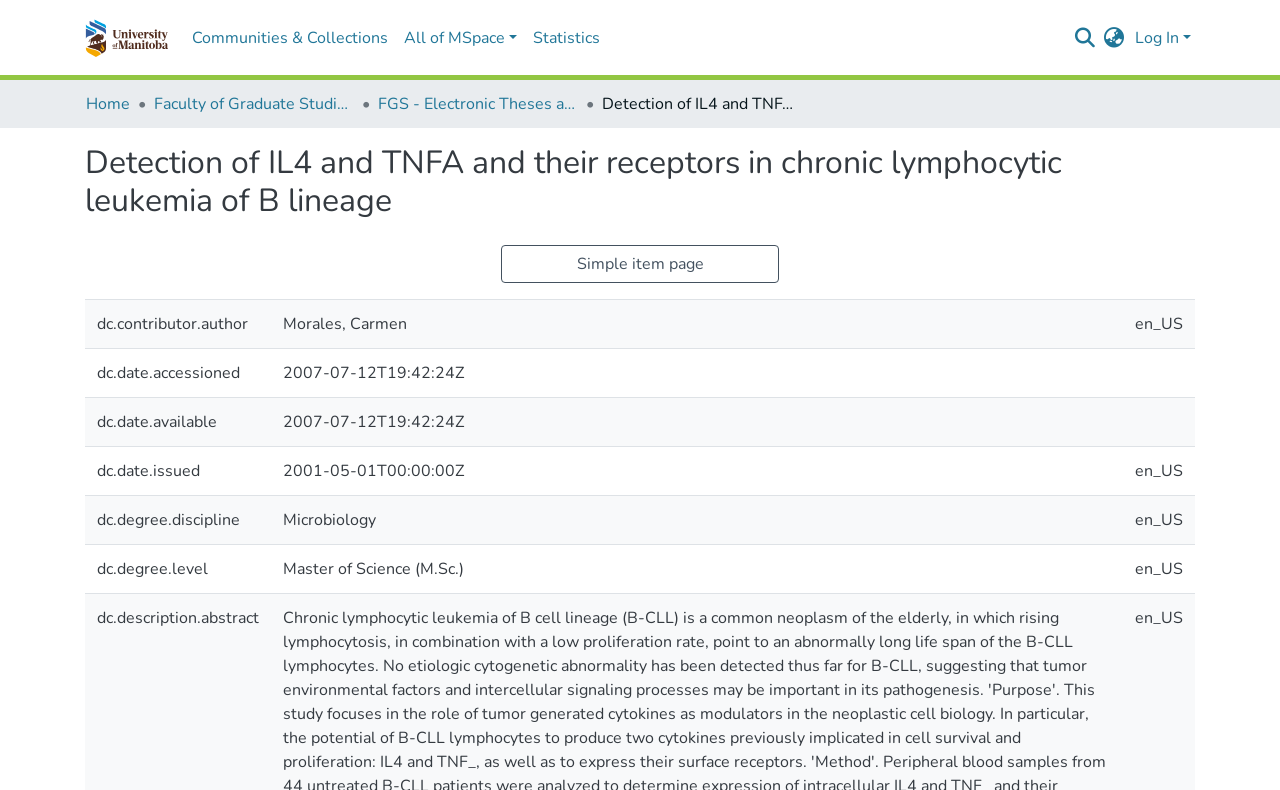Indicate the bounding box coordinates of the element that needs to be clicked to satisfy the following instruction: "Search for something". The coordinates should be four float numbers between 0 and 1, i.e., [left, top, right, bottom].

[0.834, 0.023, 0.858, 0.071]